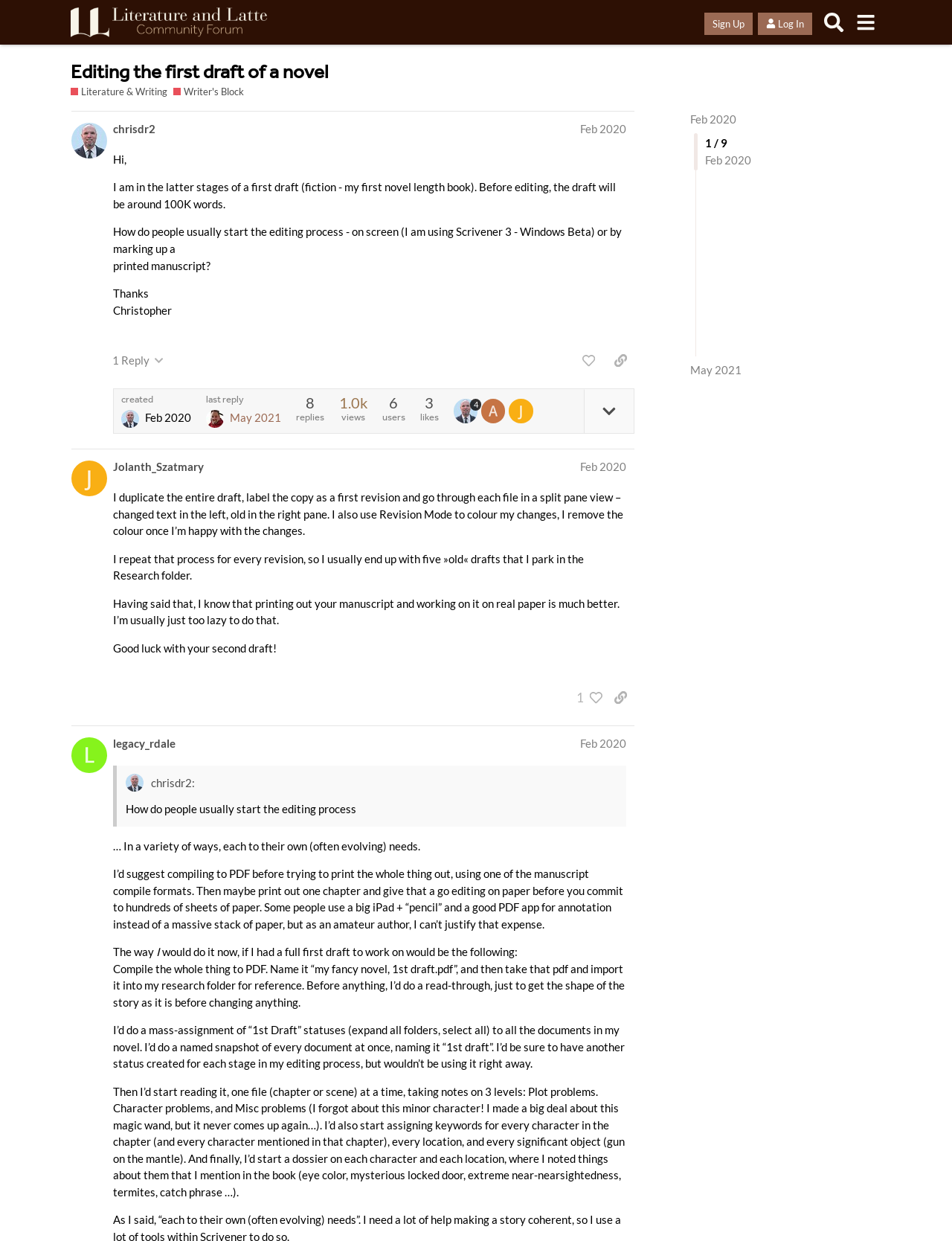What is the username of the person who started this thread?
Please provide a comprehensive answer to the question based on the webpage screenshot.

I looked at the first post and found the username 'chrisdr2' associated with it, indicating that this is the person who started the thread.